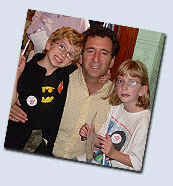Answer the question in one word or a short phrase:
What is the atmosphere of the scene?

Cheerful